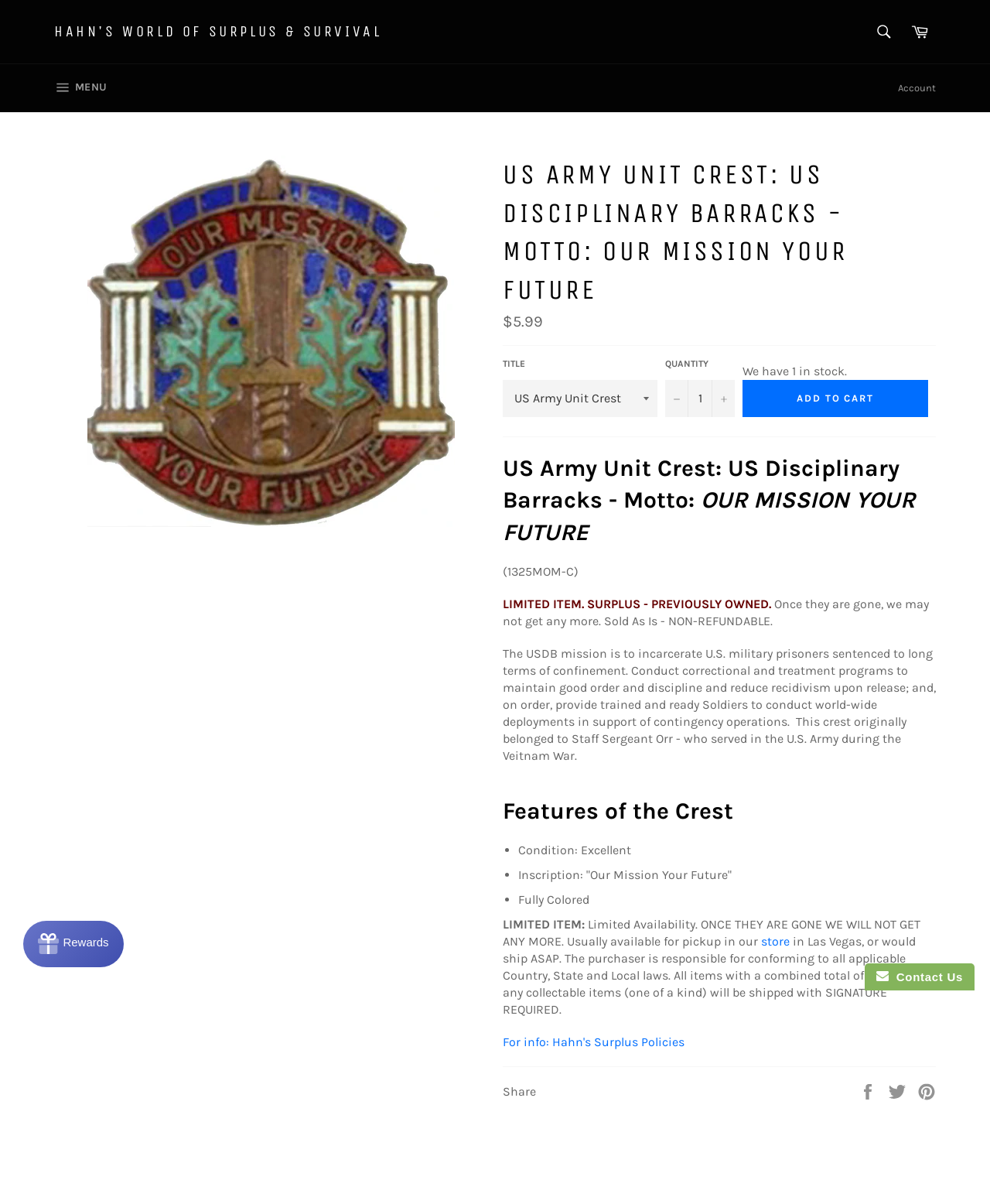What is the name of the website?
Answer the question using a single word or phrase, according to the image.

Hahn's World of Surplus & Survival